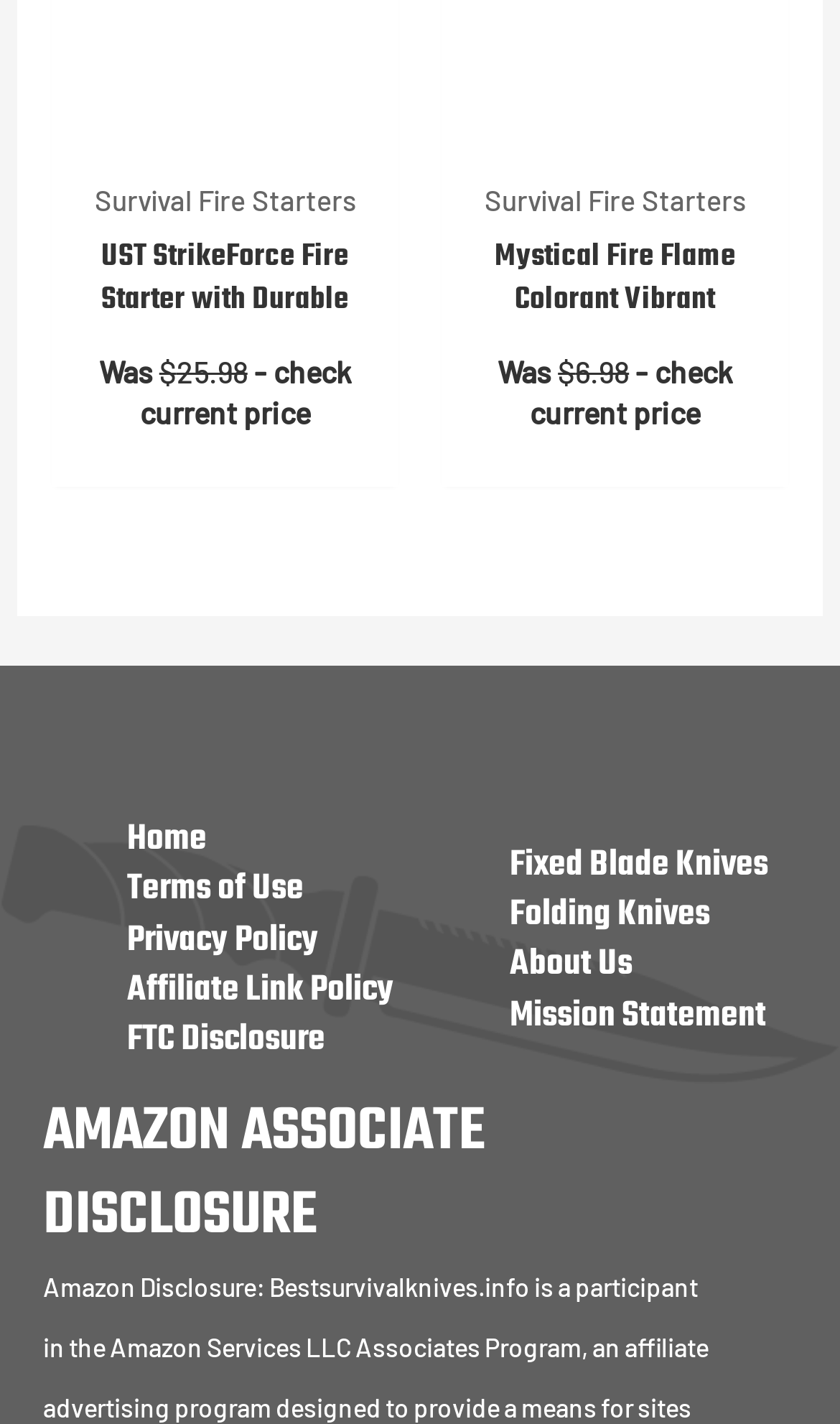What is the original price of the UST StrikeForce Fire Starter?
Observe the image and answer the question with a one-word or short phrase response.

$25.98